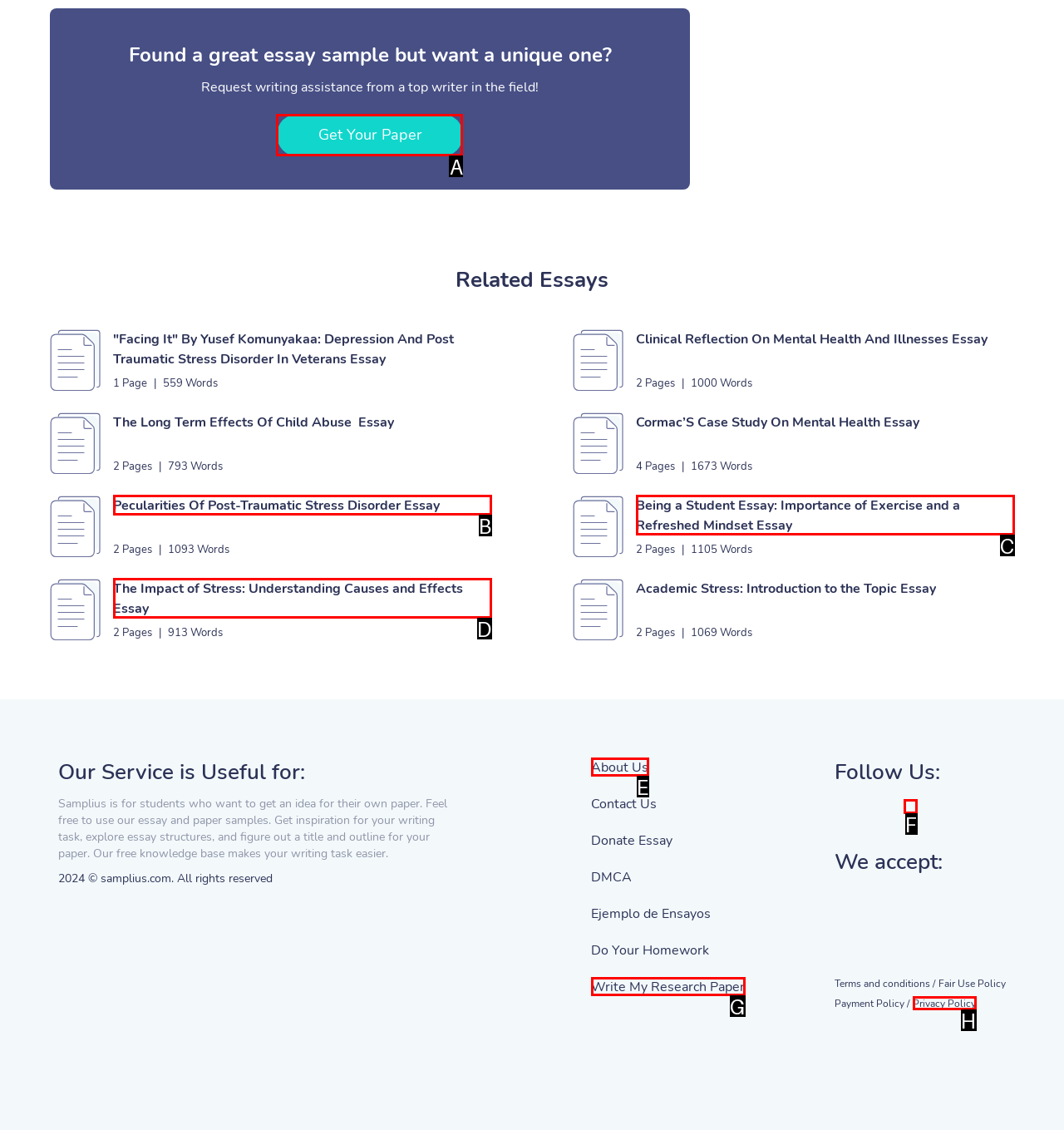Identify which HTML element should be clicked to fulfill this instruction: Request writing assistance from a top writer in the field! Reply with the correct option's letter.

A